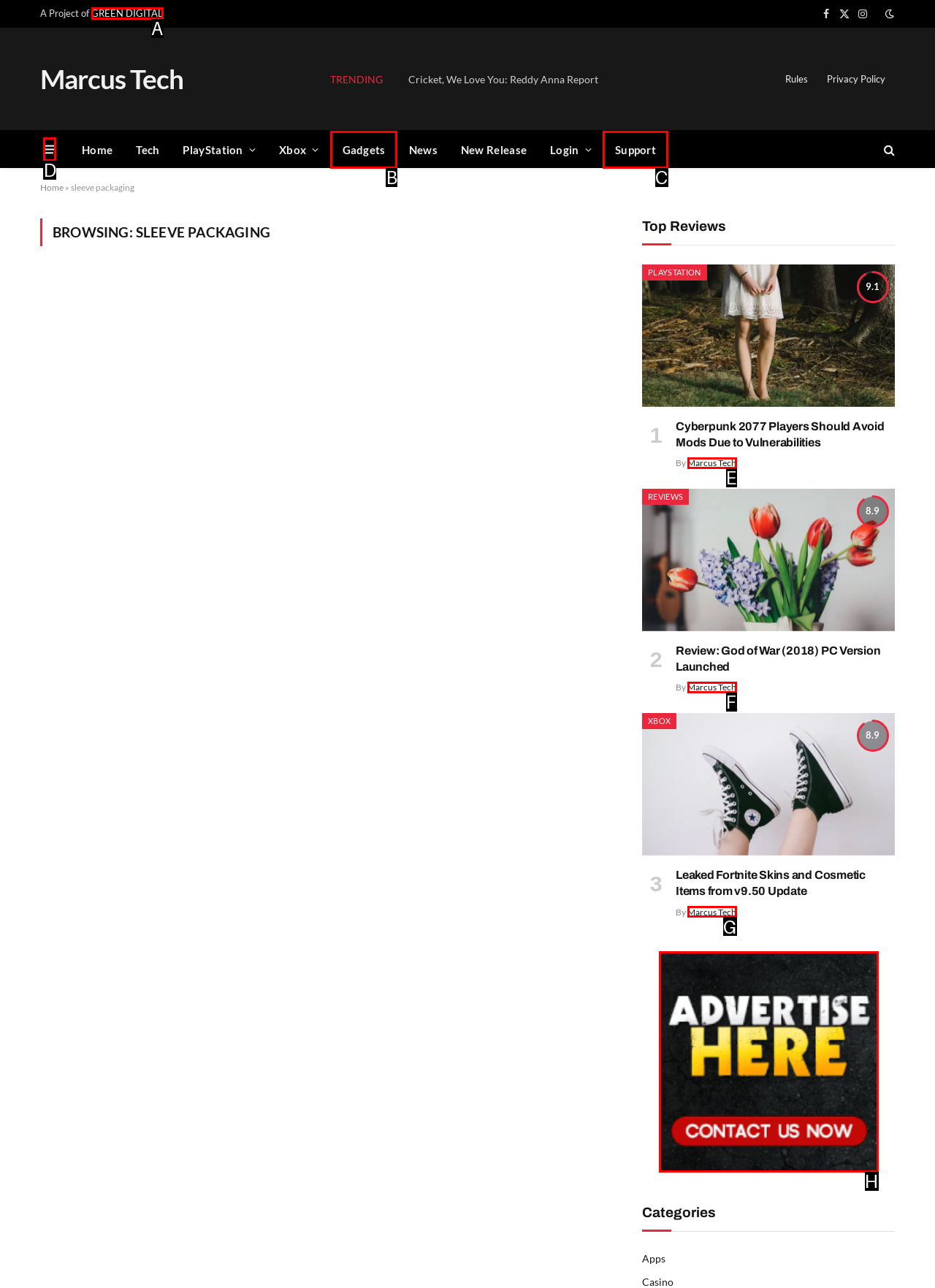Pick the HTML element that corresponds to the description: Marcus Tech
Answer with the letter of the correct option from the given choices directly.

F